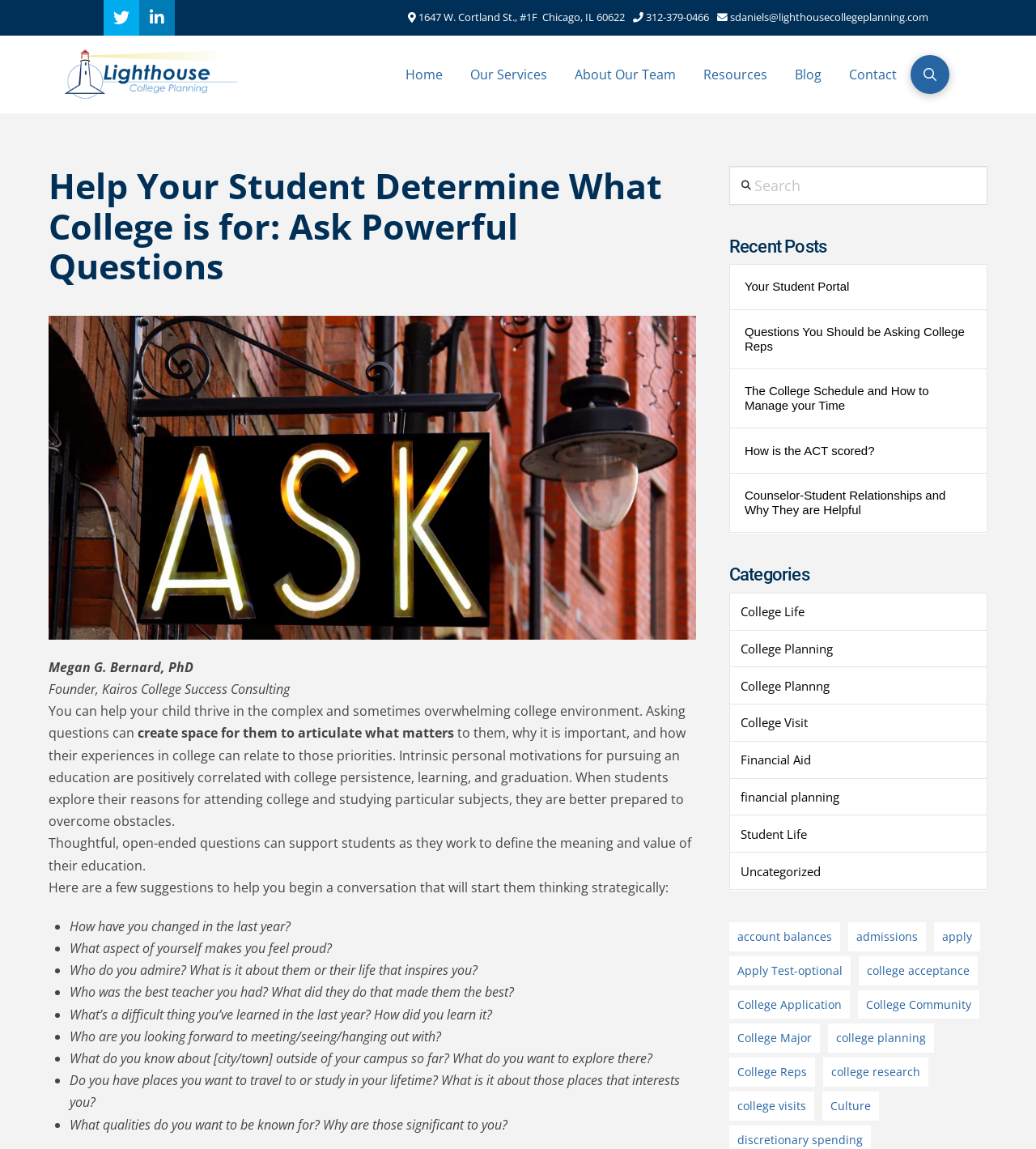Answer the question briefly using a single word or phrase: 
What is the name of the founder of Lighthouse College Planning?

Megan G. Bernard, PhD